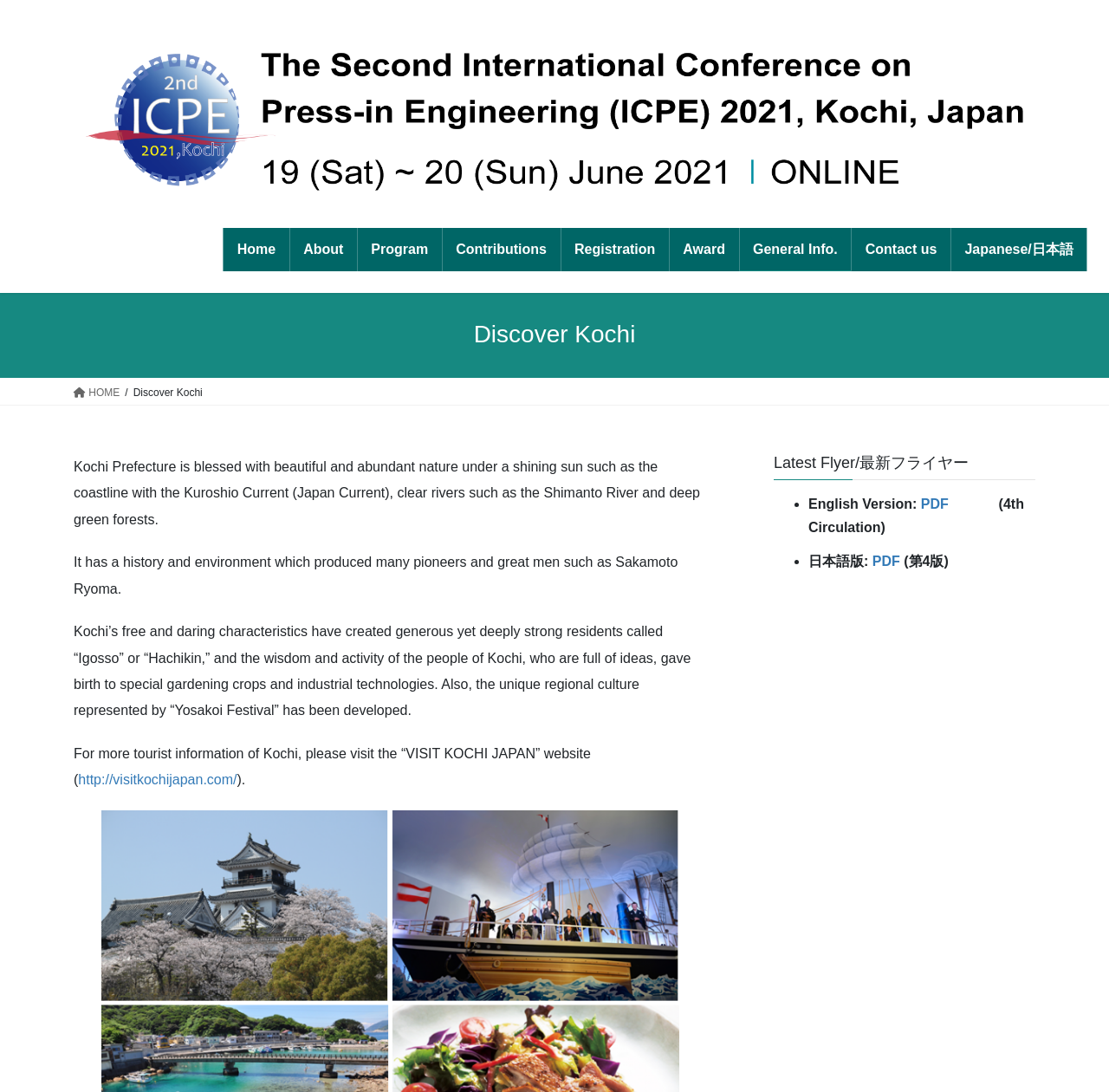Provide a brief response to the question using a single word or phrase: 
What is the key to the author's success?

Organization